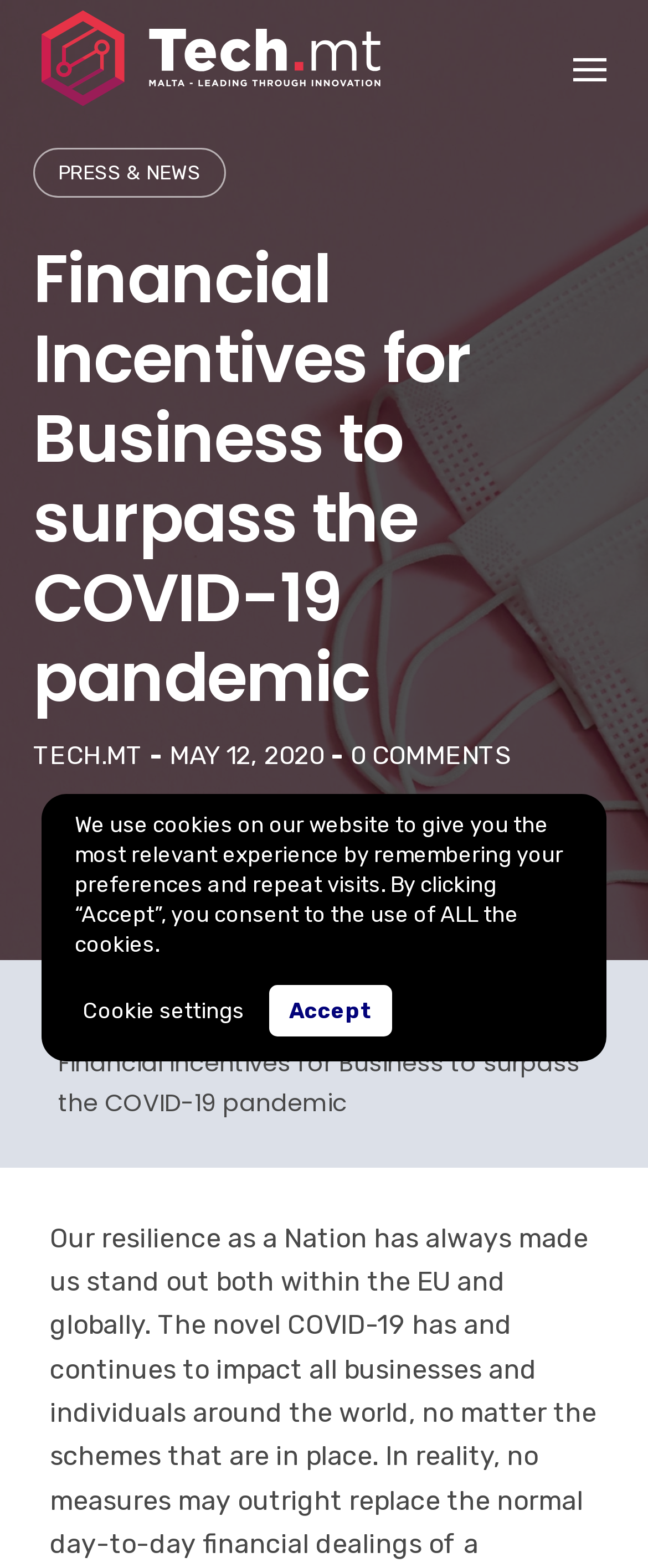How many navigation links are there?
Refer to the image and provide a detailed answer to the question.

I counted the number of navigation links by looking at the links 'Home', 'News & Events', and 'Press & News' which are arranged horizontally on the webpage.